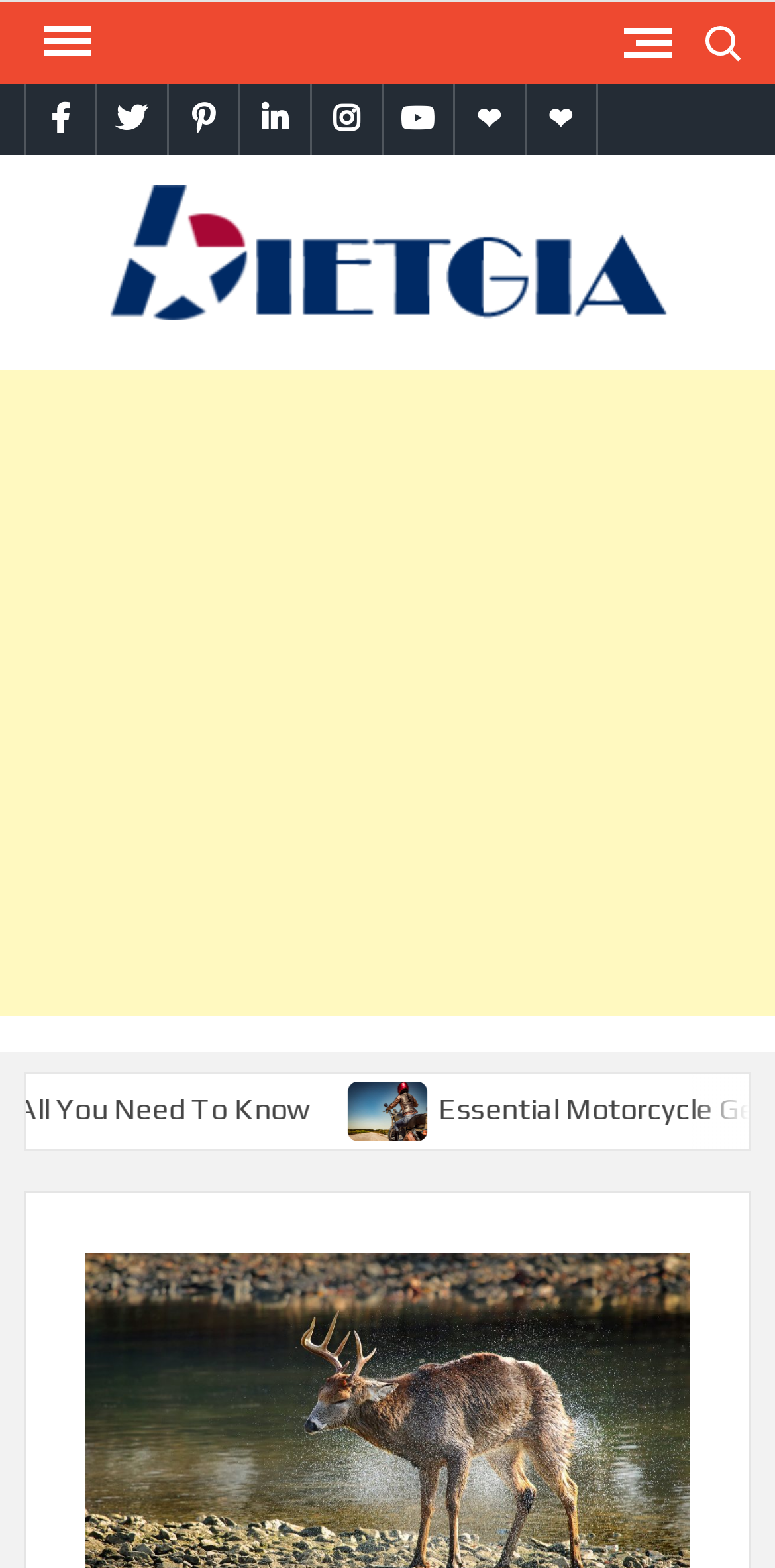Show the bounding box coordinates for the element that needs to be clicked to execute the following instruction: "Read the latest tips and tricks". Provide the coordinates in the form of four float numbers between 0 and 1, i.e., [left, top, right, bottom].

[0.88, 0.165, 0.99, 0.253]